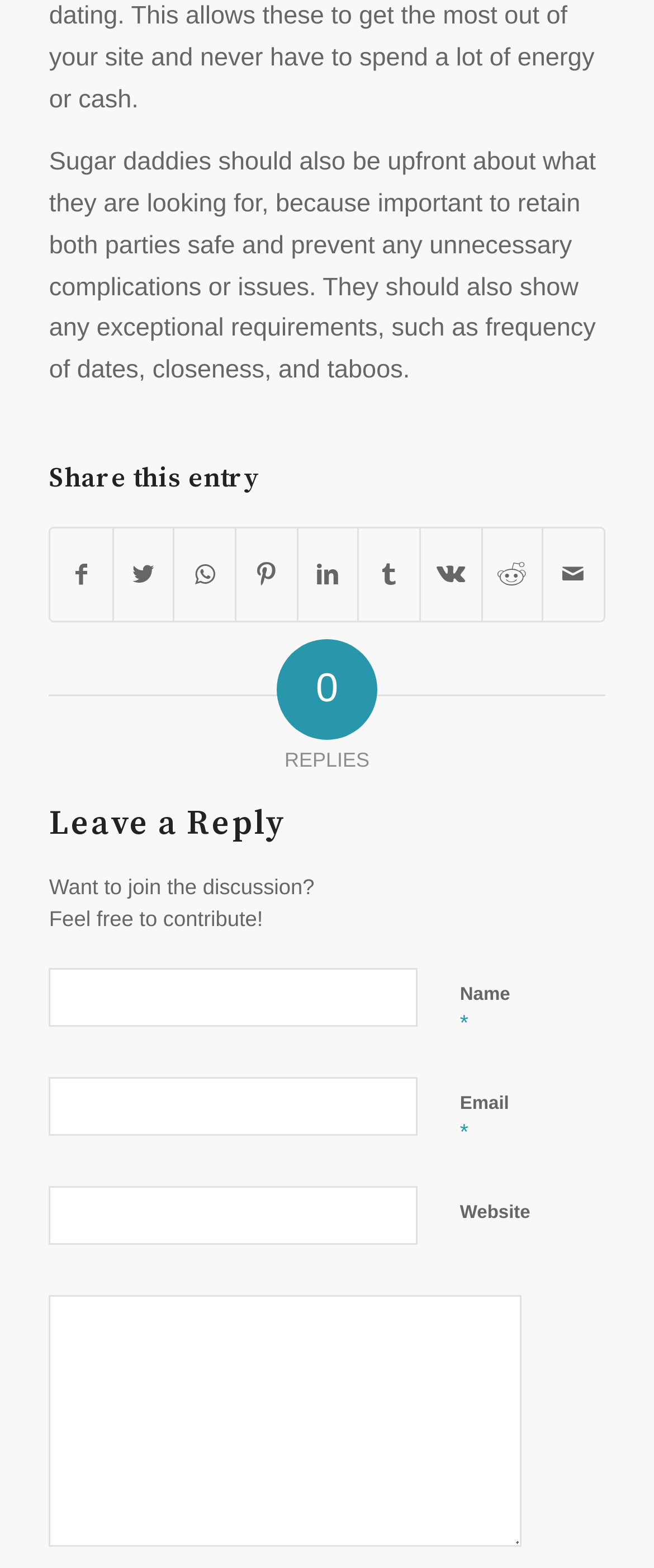Provide the bounding box coordinates of the area you need to click to execute the following instruction: "Enter your email".

[0.075, 0.687, 0.639, 0.724]